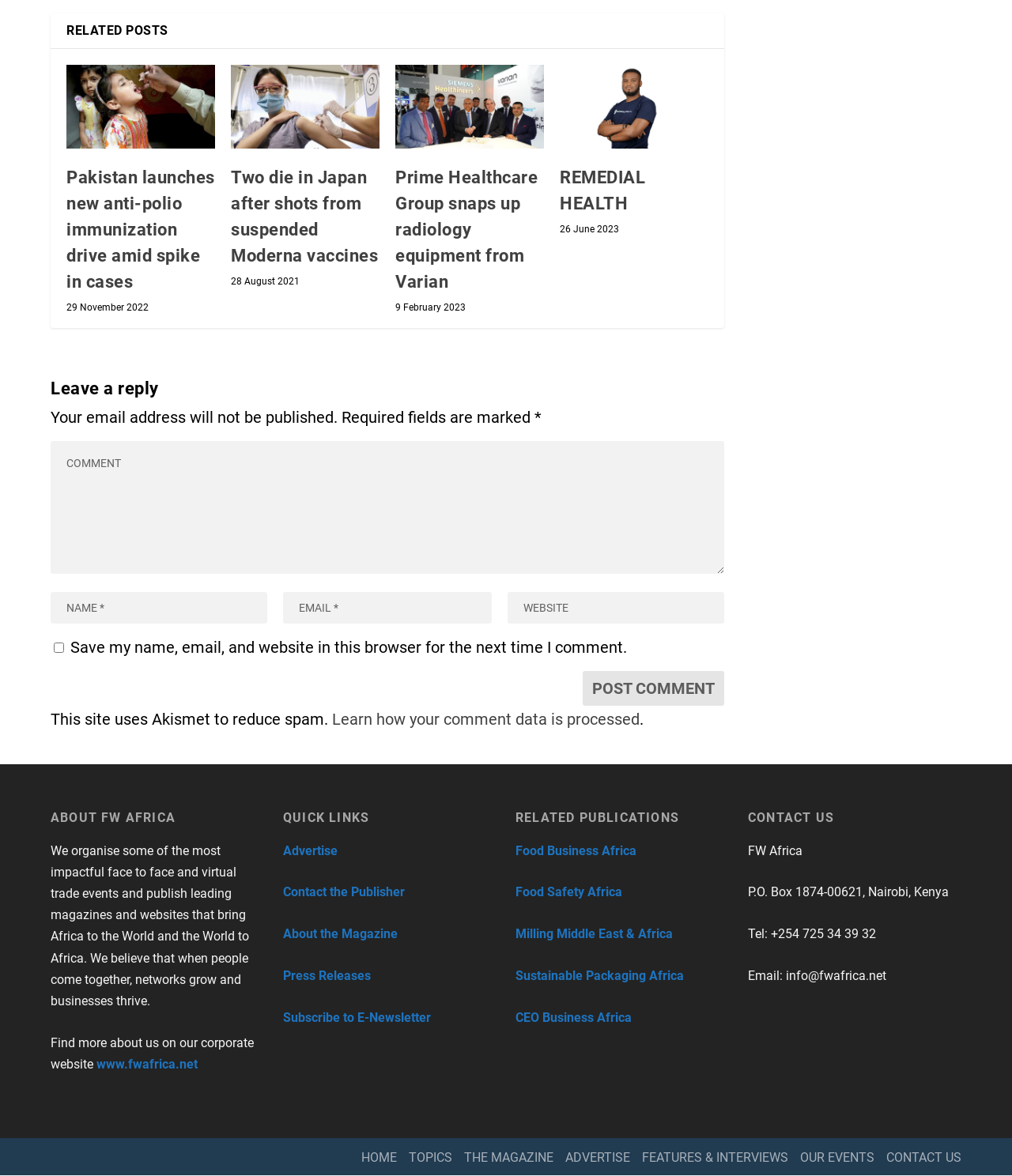Please answer the following question using a single word or phrase: 
What is the purpose of the textbox with the label 'COMMENT'?

To leave a comment